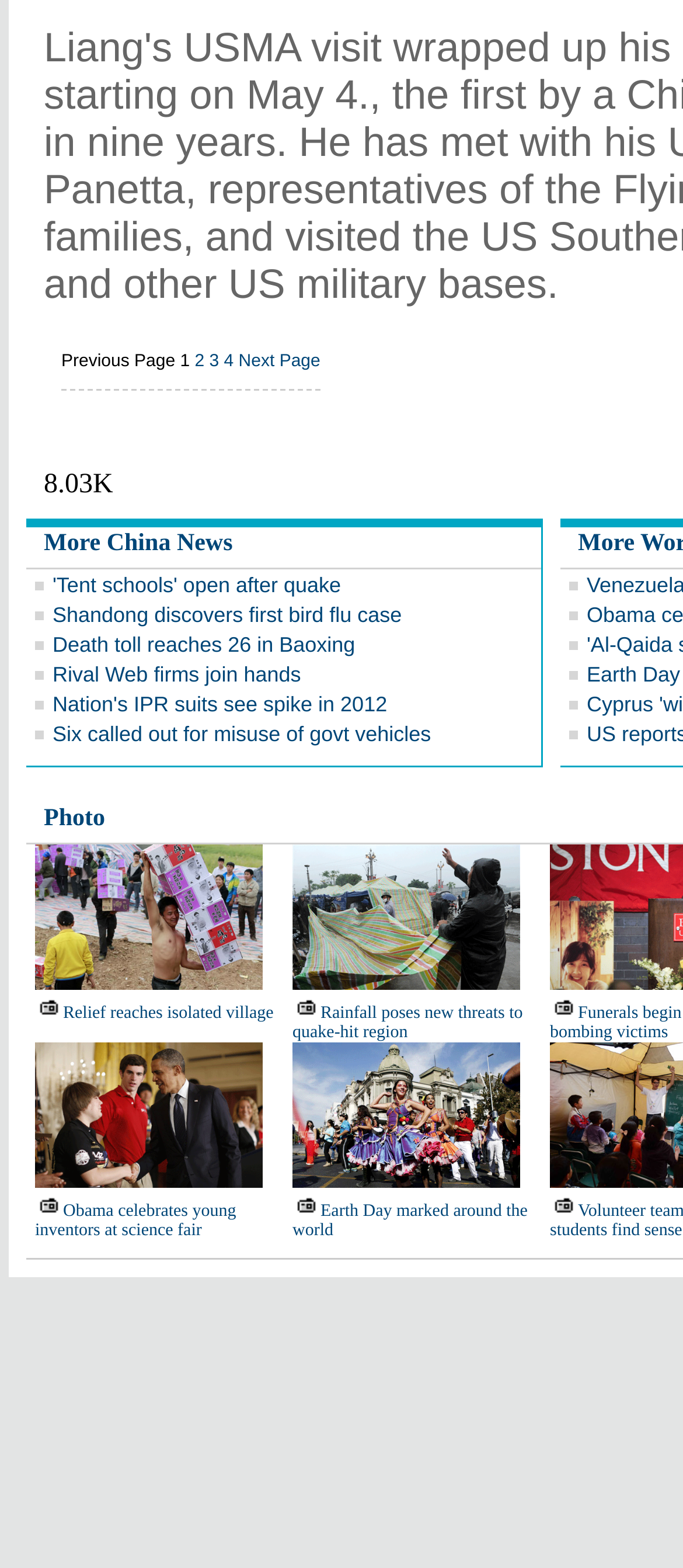Locate and provide the bounding box coordinates for the HTML element that matches this description: "4".

[0.328, 0.225, 0.342, 0.237]